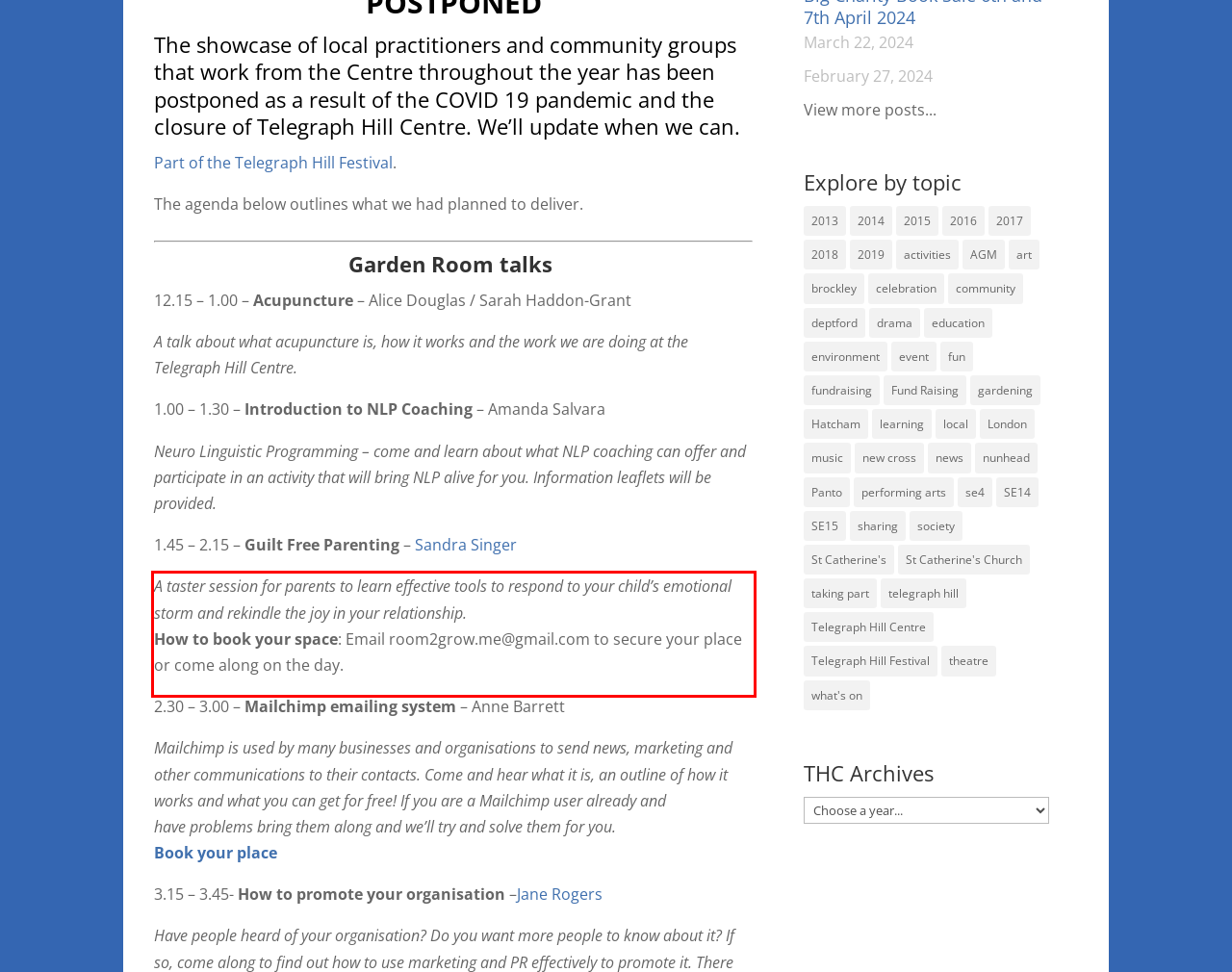Within the screenshot of the webpage, locate the red bounding box and use OCR to identify and provide the text content inside it.

A taster session for parents to learn effective tools to respond to your child’s emotional storm and rekindle the joy in your relationship. How to book your space: Email room2grow.me@gmail.com to secure your place or come along on the day.